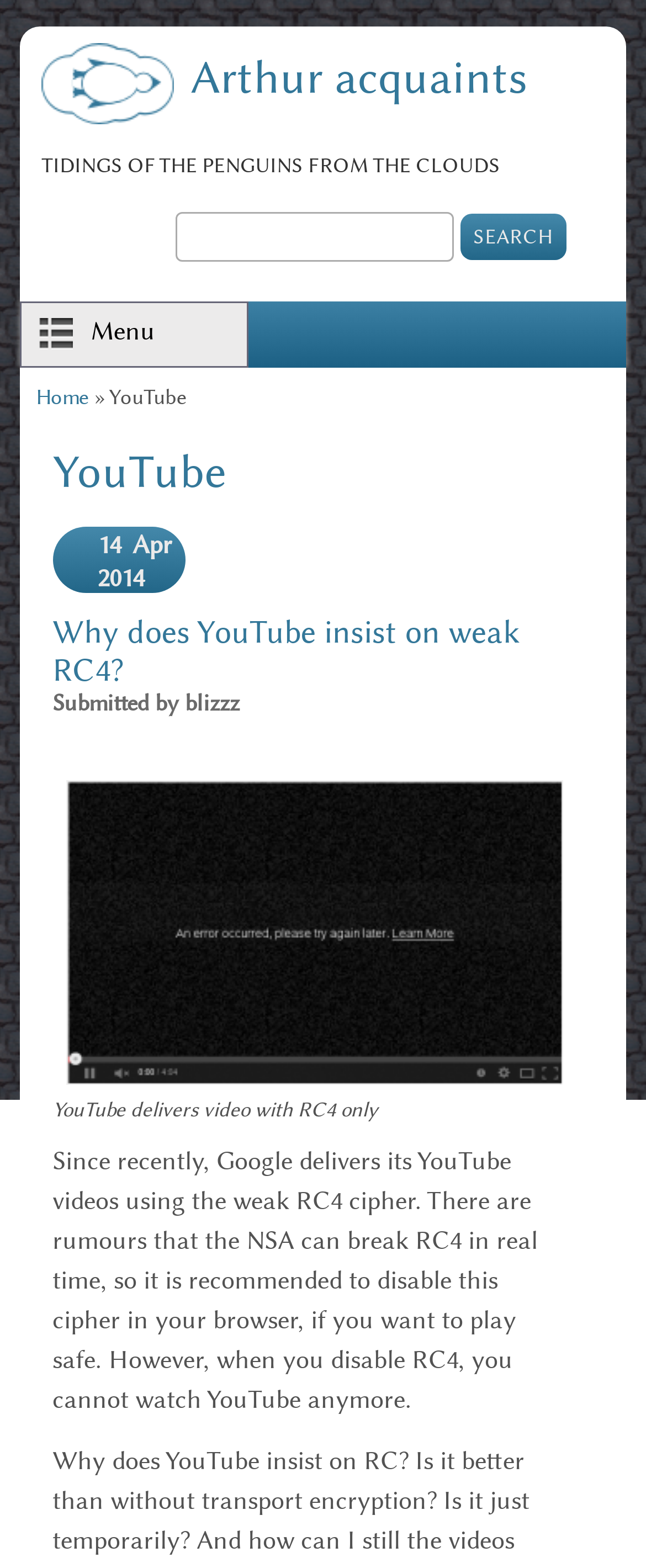Please specify the bounding box coordinates of the clickable region necessary for completing the following instruction: "Go to the home page". The coordinates must consist of four float numbers between 0 and 1, i.e., [left, top, right, bottom].

[0.064, 0.064, 0.269, 0.083]